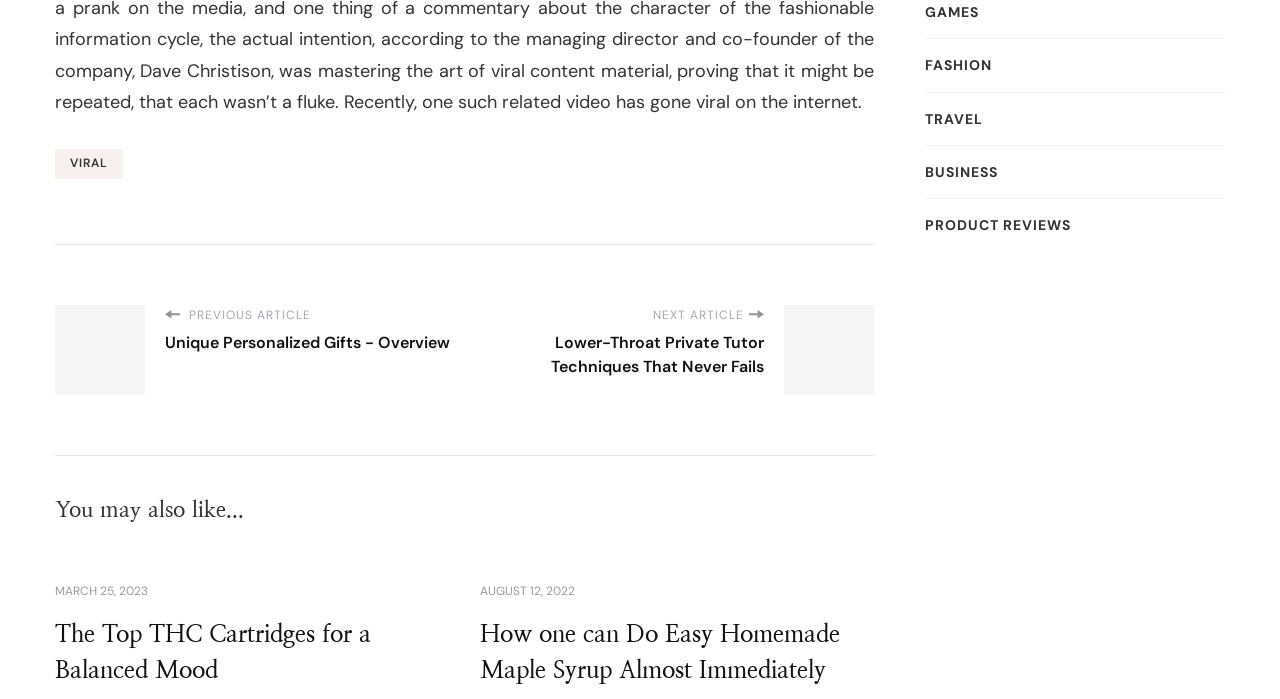Please determine the bounding box coordinates of the section I need to click to accomplish this instruction: "Go to the 'NEXT ARTICLE'".

[0.363, 0.436, 0.612, 0.565]